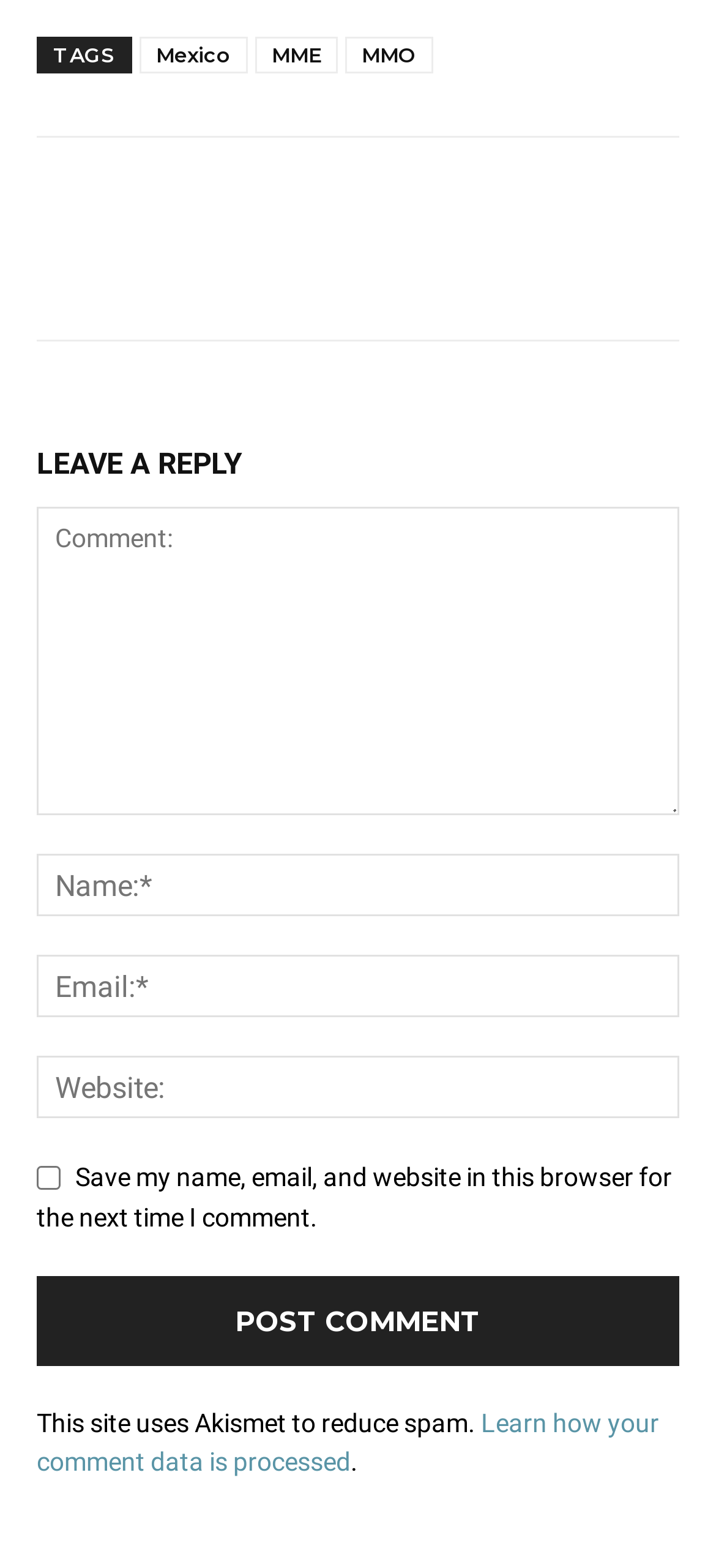Please specify the bounding box coordinates of the clickable section necessary to execute the following command: "Enter your comment".

[0.051, 0.323, 0.949, 0.52]